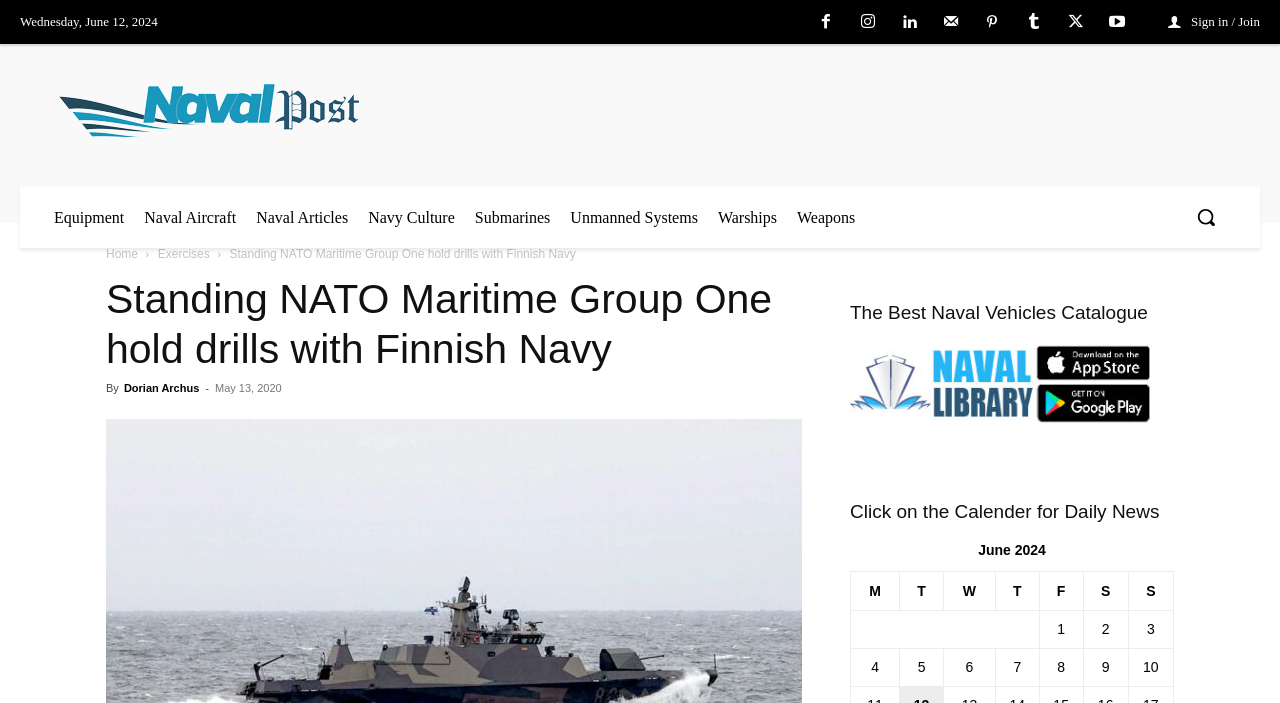Identify the bounding box for the UI element that is described as follows: "alt="Sneaks & Kicks Logo Horizontal"".

None